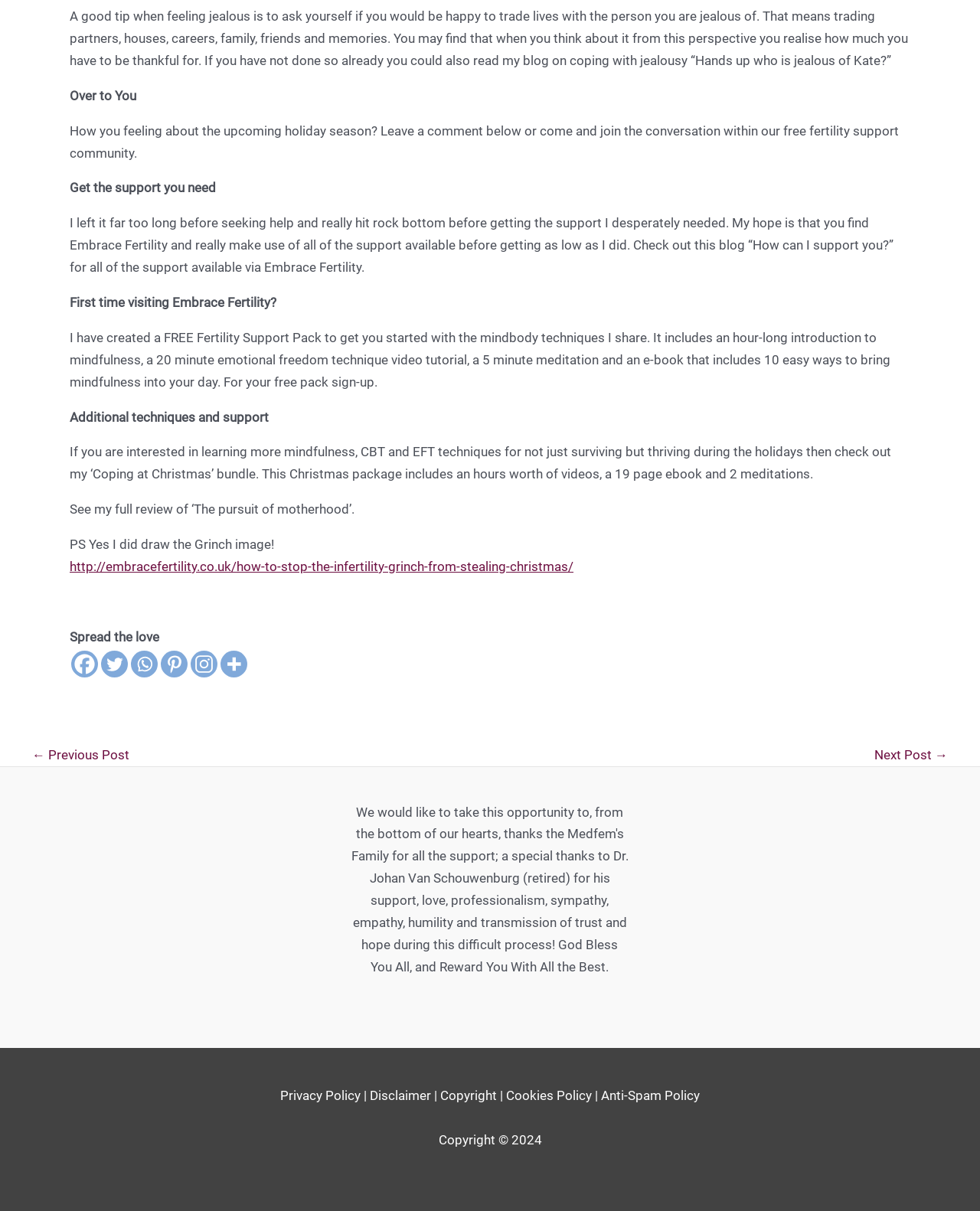Can you find the bounding box coordinates of the area I should click to execute the following instruction: "Check the community guidelines"?

None